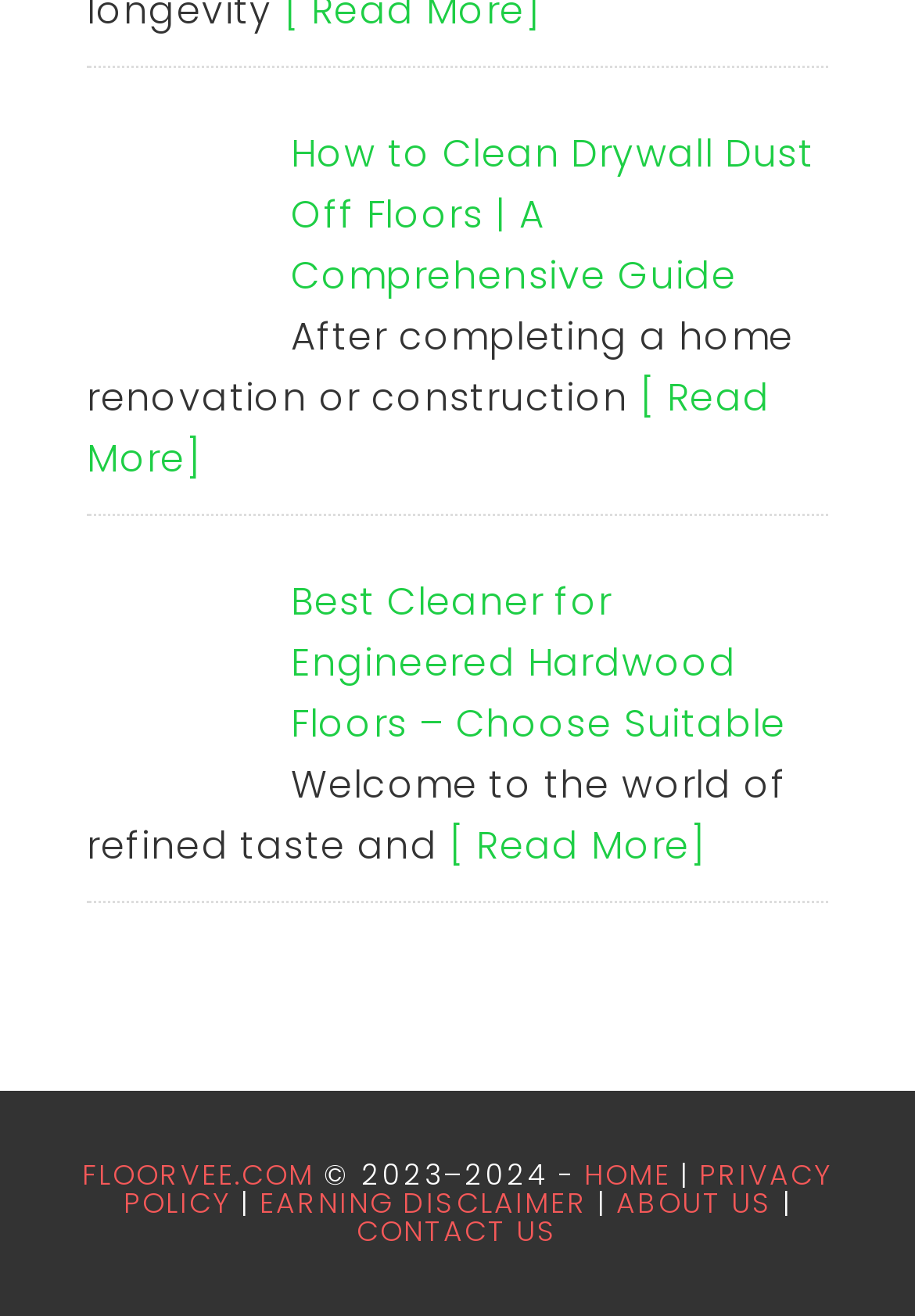What is the purpose of the '[ Read More]' links?
Please give a detailed and elaborate explanation in response to the question.

There are multiple '[ Read More]' links on the webpage, each associated with an article. This suggests that the purpose of these links is to allow users to read more about the corresponding article.